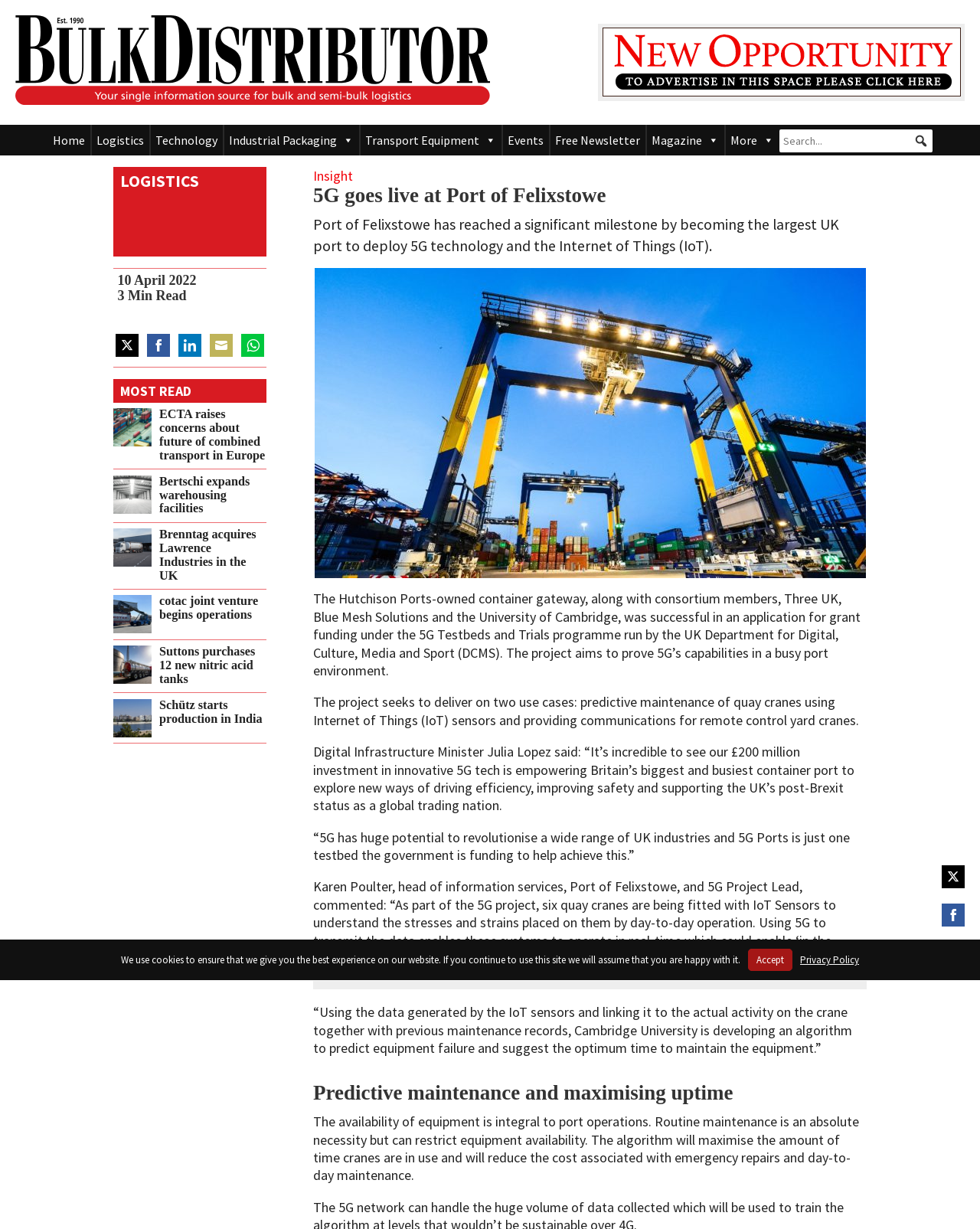Identify and extract the main heading of the webpage.

5G goes live at Port of Felixstowe